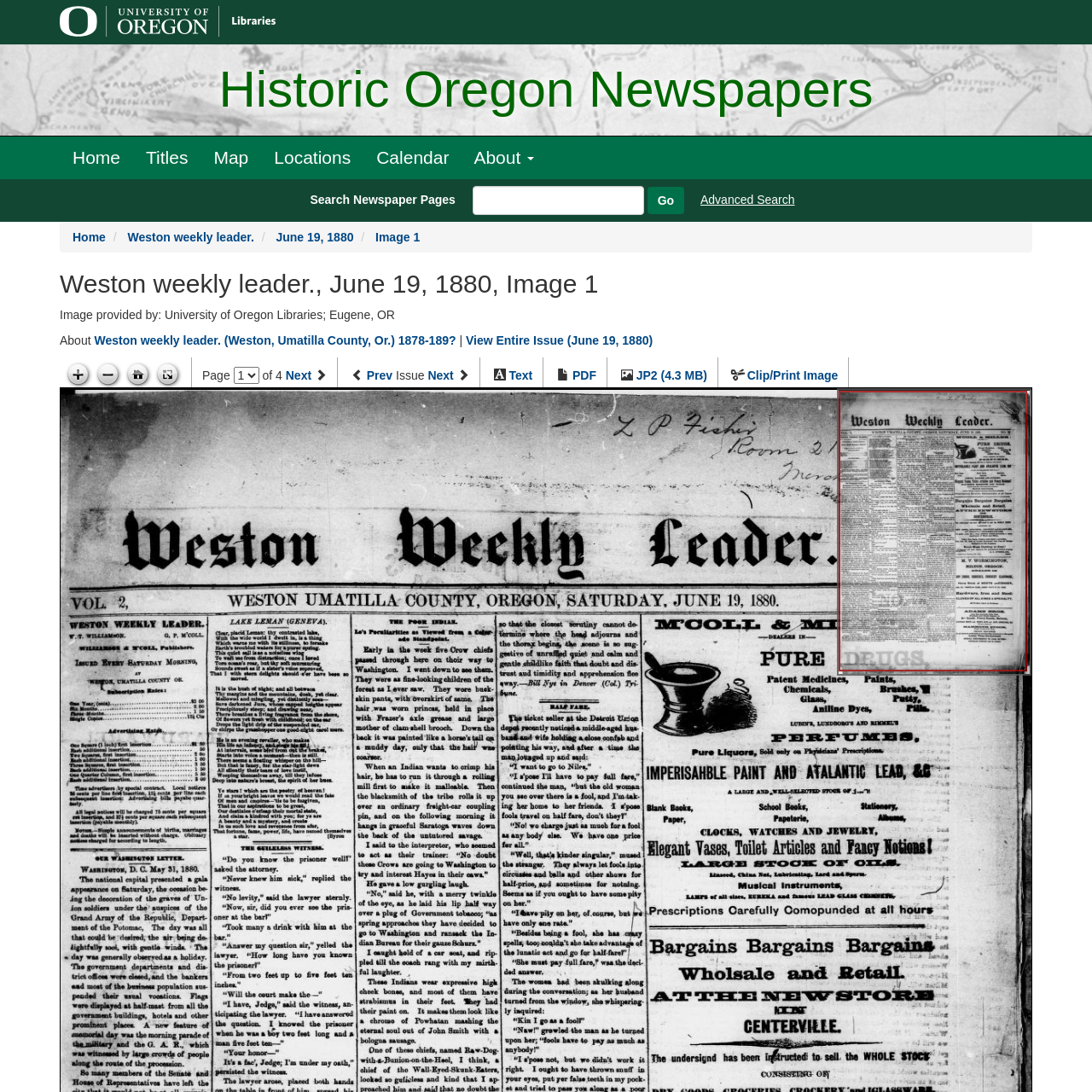Find the bounding box coordinates of the element to click in order to complete this instruction: "Search for newspaper pages". The bounding box coordinates must be four float numbers between 0 and 1, denoted as [left, top, right, bottom].

[0.272, 0.17, 0.638, 0.197]